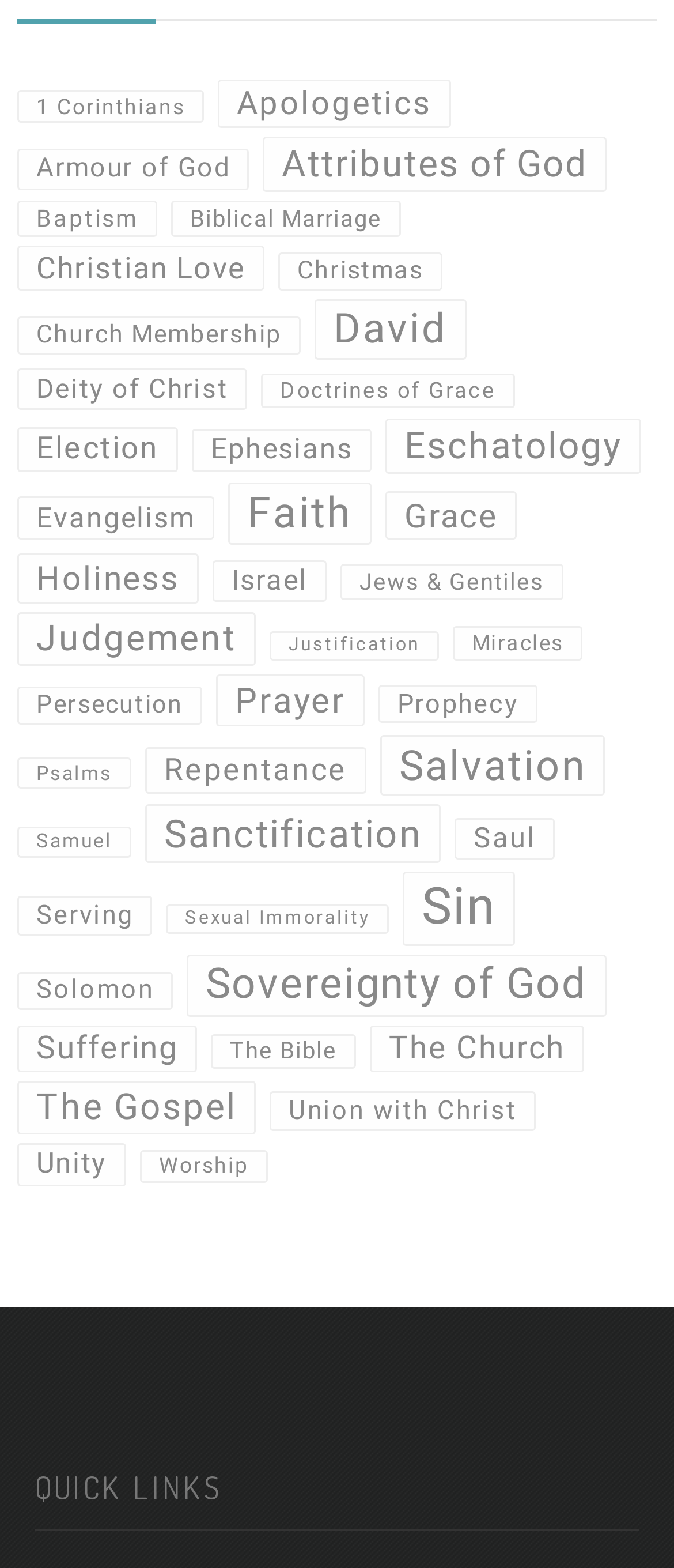Find the bounding box coordinates of the clickable element required to execute the following instruction: "Access 'QUICK LINKS'". Provide the coordinates as four float numbers between 0 and 1, i.e., [left, top, right, bottom].

[0.051, 0.934, 0.949, 0.976]